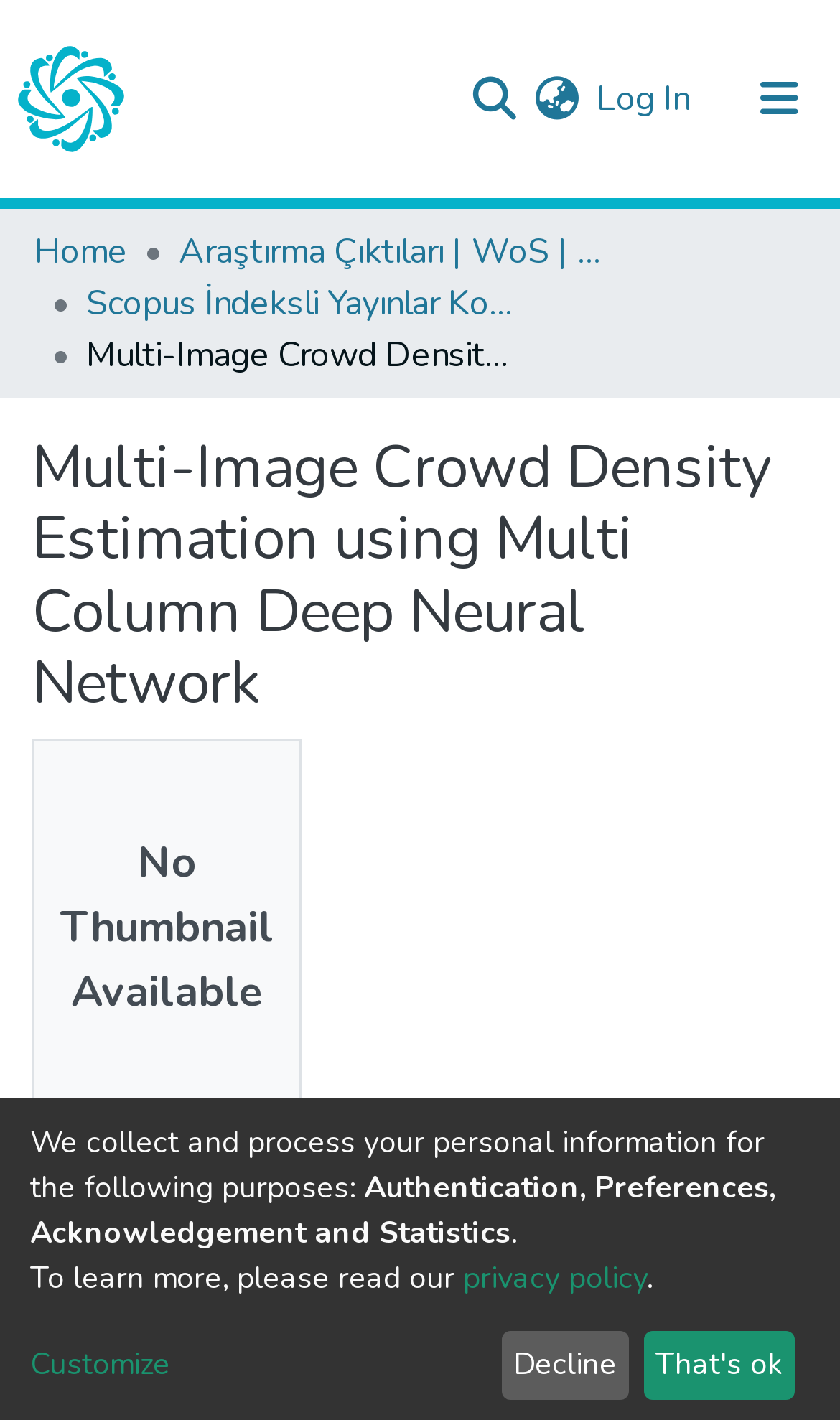What is the purpose of the search bar?
Kindly give a detailed and elaborate answer to the question.

I found the answer by examining the navigation bar at the top of the webpage, where I saw a generic element with the text 'Search' and a textbox with the same description. This suggests that the search bar is used for searching purposes.